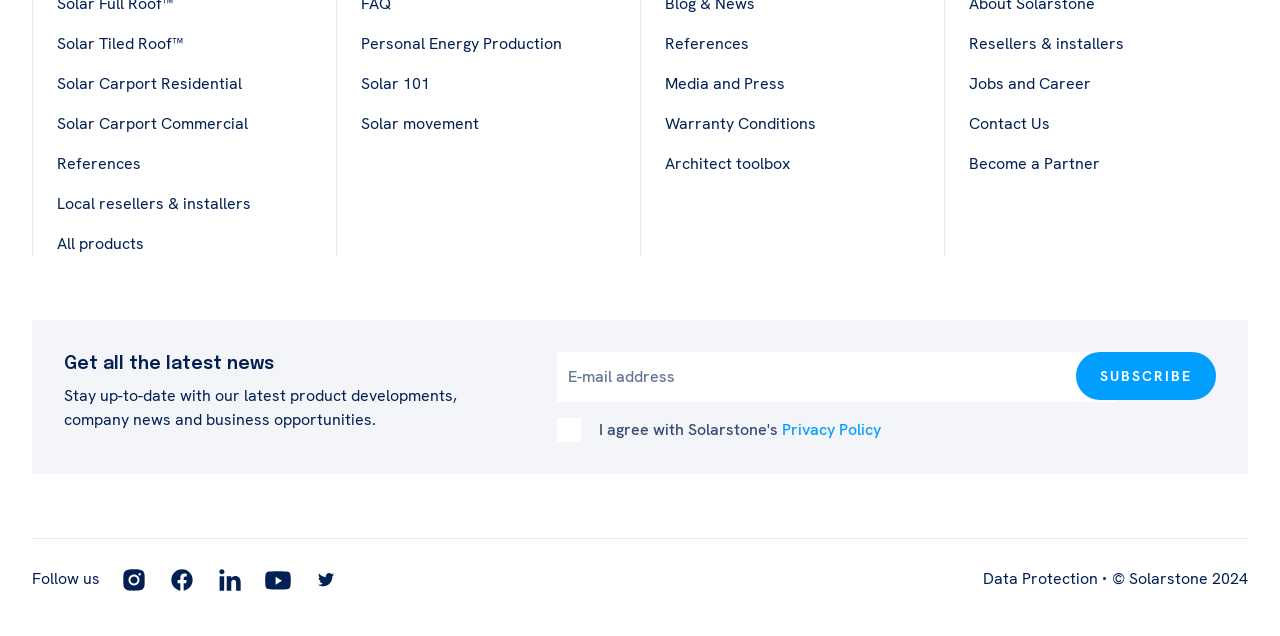Please determine the bounding box coordinates of the element to click on in order to accomplish the following task: "Check the Privacy Policy". Ensure the coordinates are four float numbers ranging from 0 to 1, i.e., [left, top, right, bottom].

[0.611, 0.659, 0.689, 0.692]